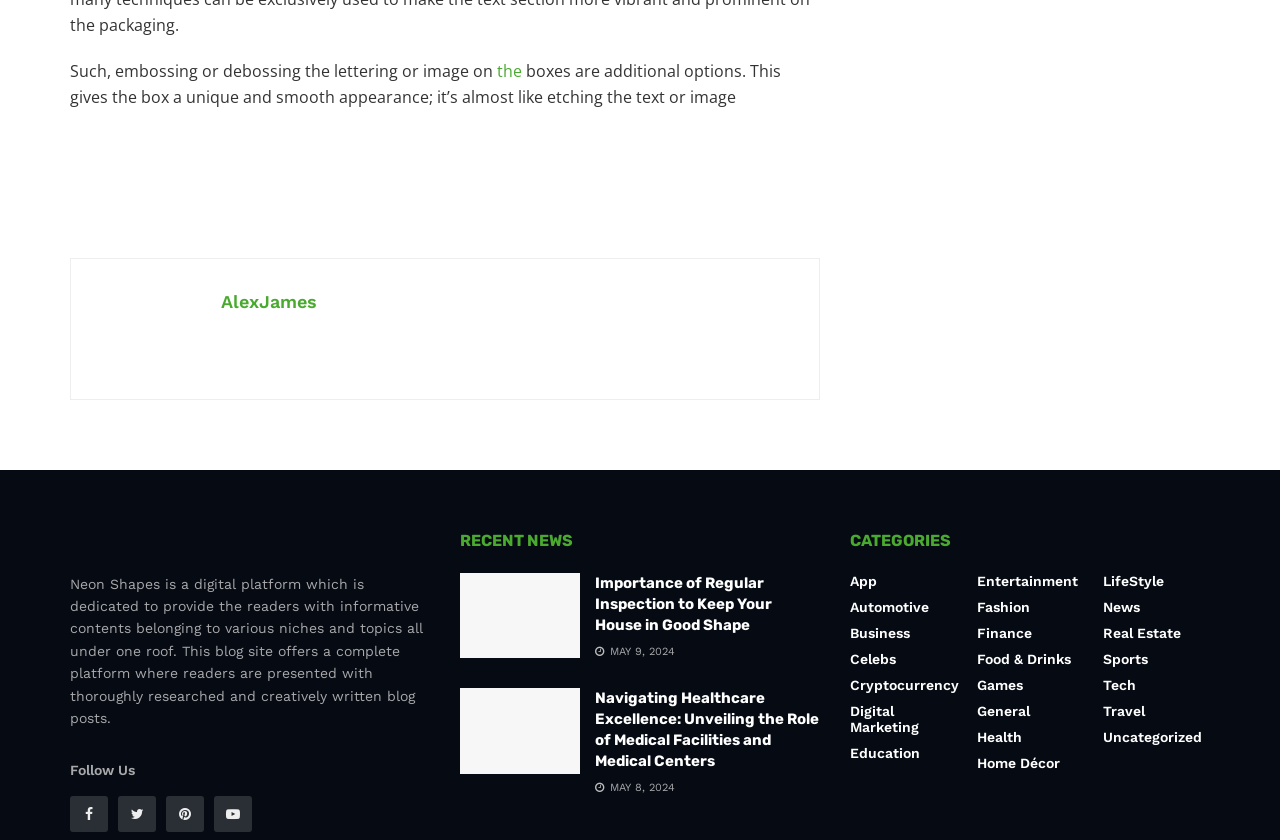How many social media links are present?
Refer to the image and answer the question using a single word or phrase.

4